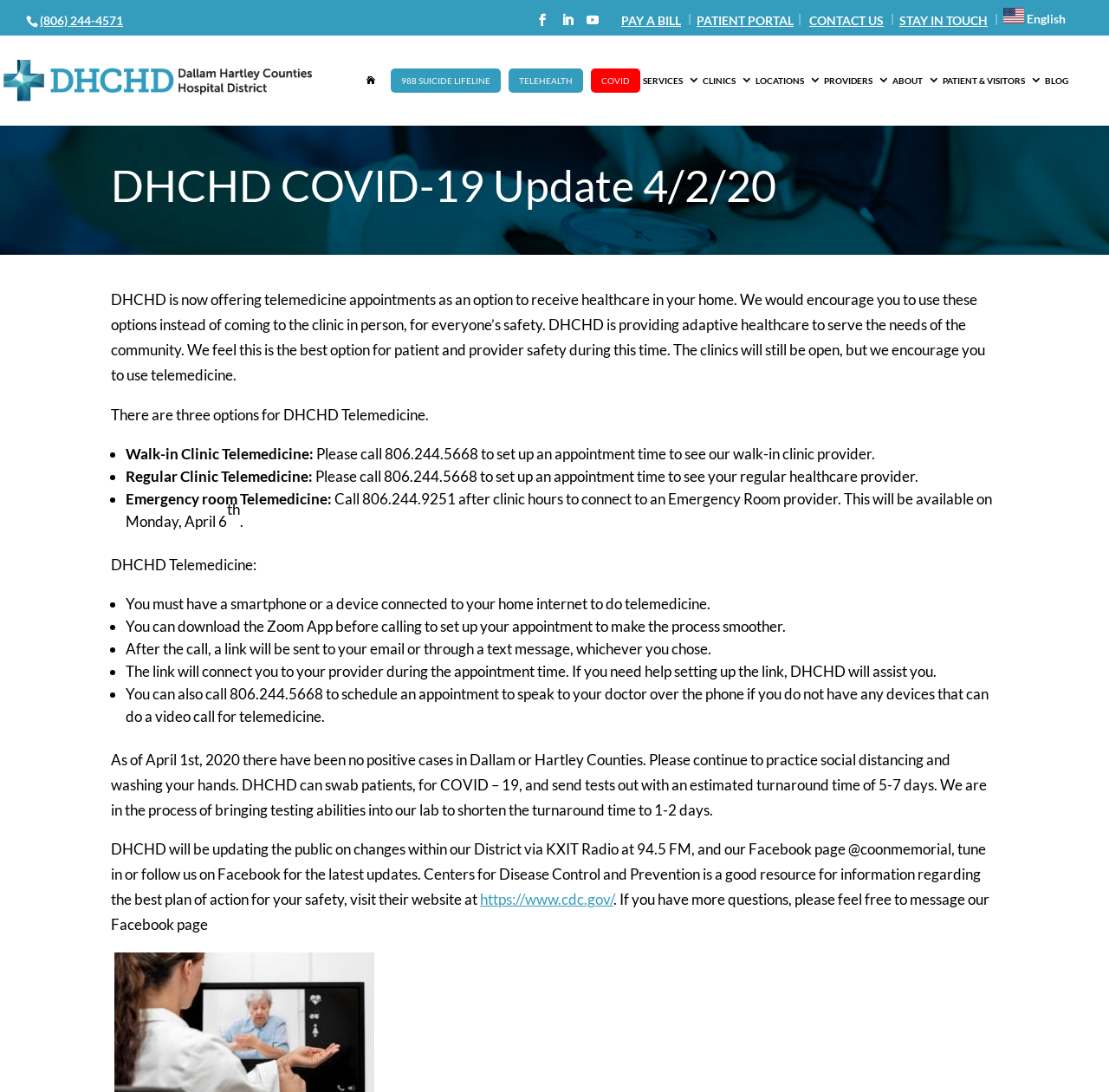What is the phone number to set up an appointment for telemedicine?
Kindly answer the question with as much detail as you can.

The webpage provides the phone number 806.244.5668 to set up an appointment for telemedicine, which is mentioned in the section about Regular Clinic Telemedicine.